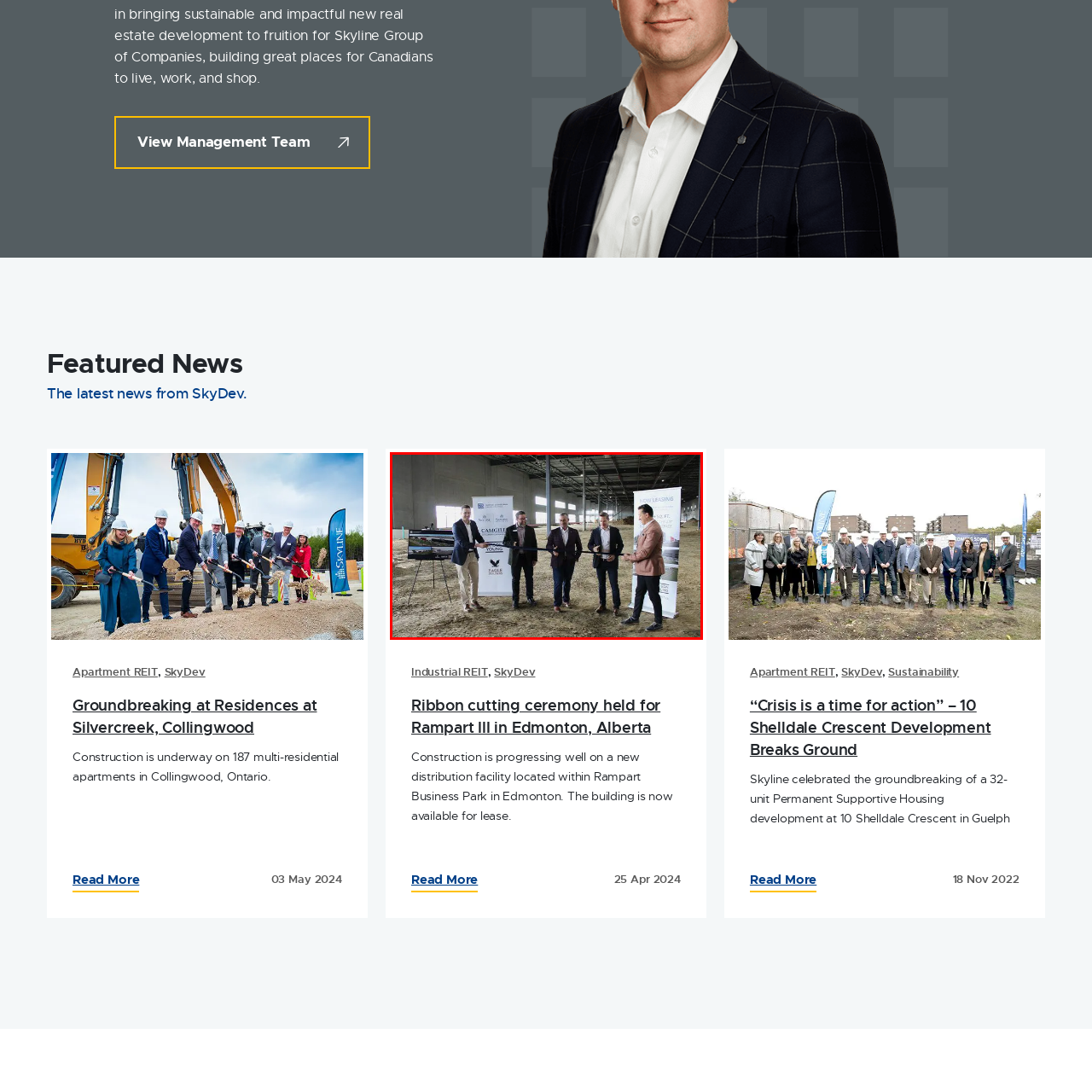Offer an in-depth description of the scene contained in the red rectangle.

The image captures a ceremonial ribbon-cutting event for the new distribution facility at Rampart Business Park in Edmonton, Alberta. A group of five individuals, dressed in business attire, is seen poised to cut a ribbon, symbolizing the official opening of the site. Behind them, banners highlight key details about the facility, including leasing opportunities. The interior of the building is partially constructed, with a spacious, industrial aesthetic characterized by exposed beams and concrete flooring. This moment signifies the progress in construction and the beginning of new opportunities within the community, reflecting the commitment to growth and development in the region.